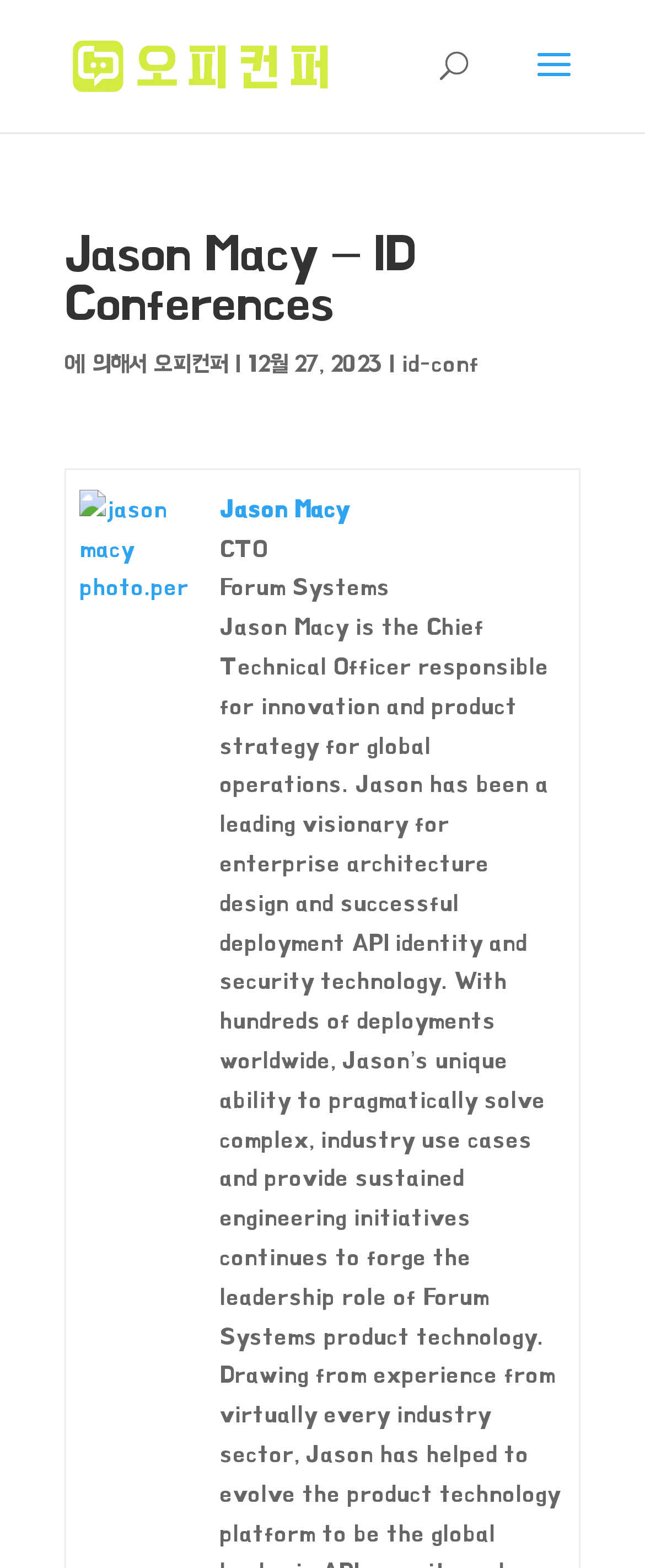Provide a brief response in the form of a single word or phrase:
What is the platform mentioned on the webpage?

오피(OP)